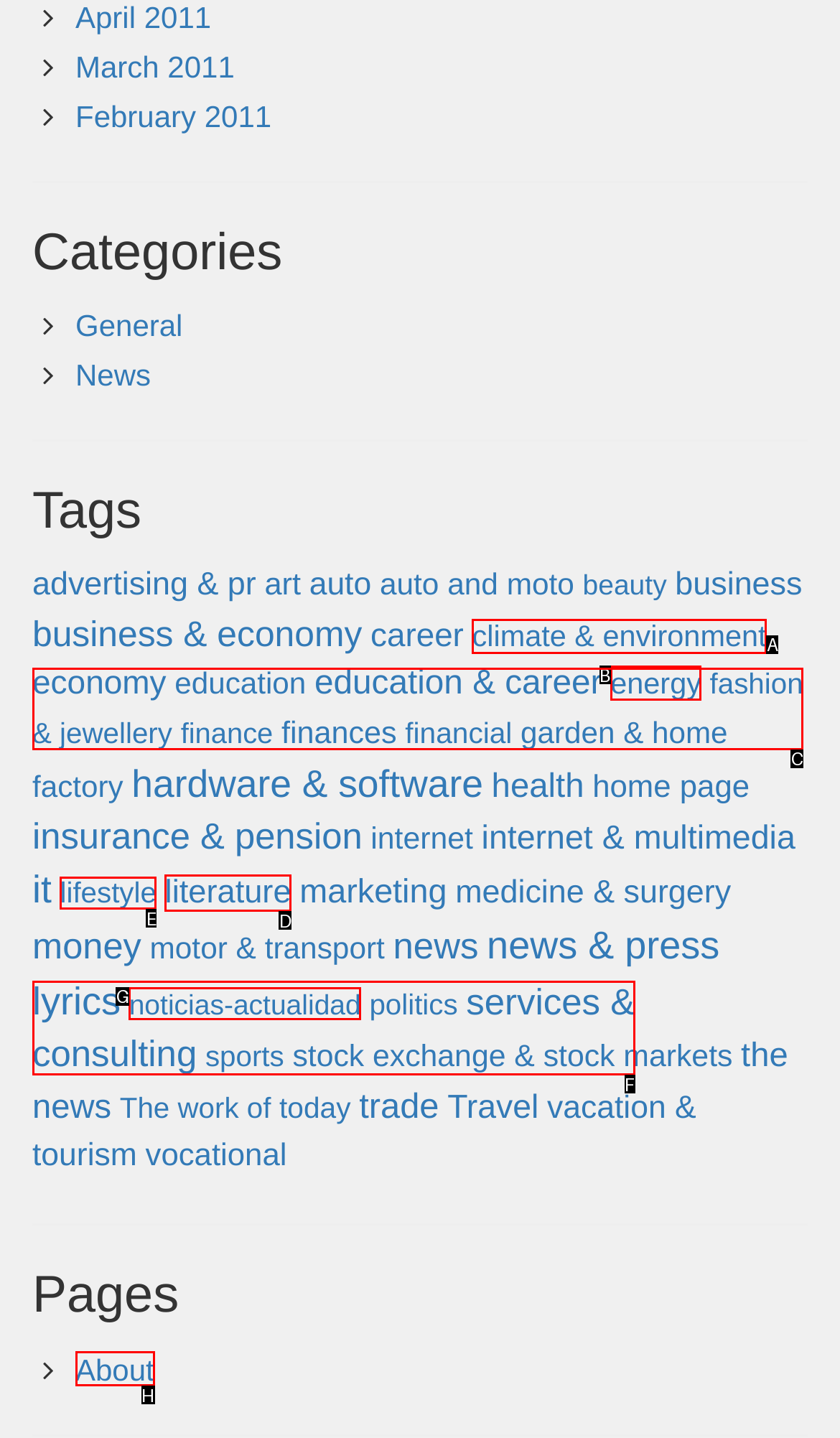Identify the correct lettered option to click in order to perform this task: Read Obama celebrates young inventors at science fair news. Respond with the letter.

None